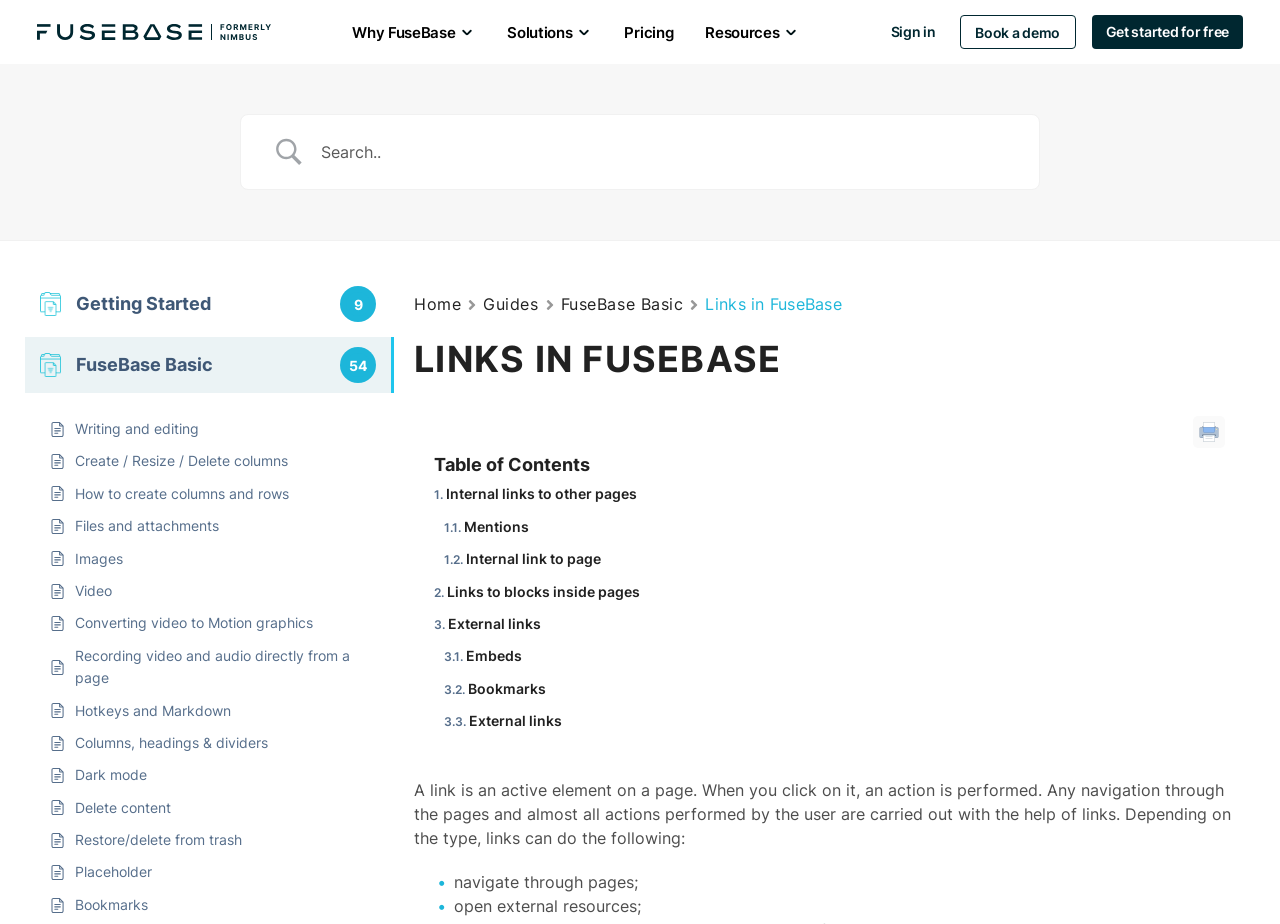What is the purpose of the links on the webpage?
Please provide a detailed answer to the question.

According to the webpage, links are active elements that perform actions when clicked. They can be used for navigation, opening external resources, and more.